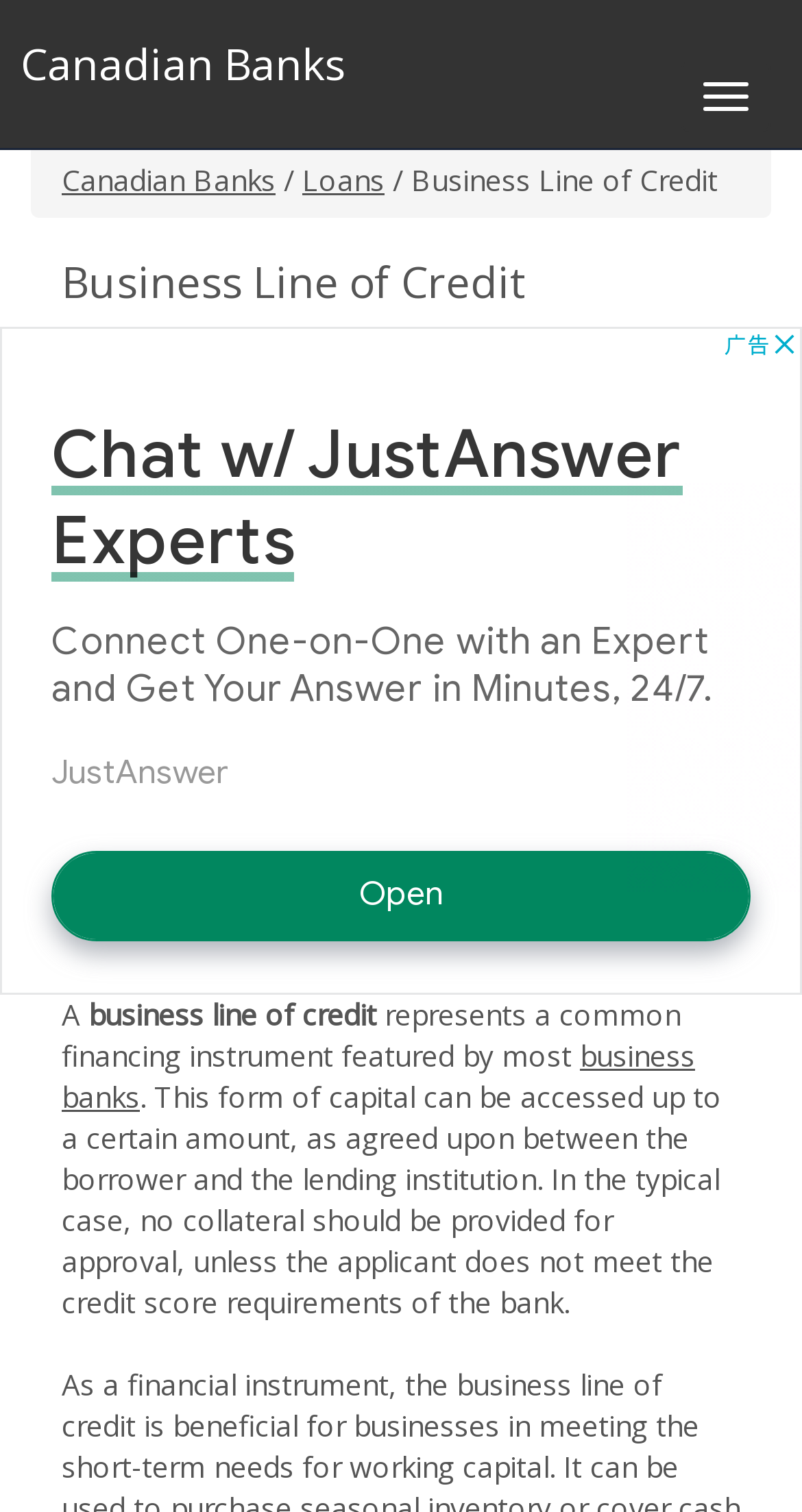Please specify the bounding box coordinates in the format (top-left x, top-left y, bottom-right x, bottom-right y), with values ranging from 0 to 1. Identify the bounding box for the UI component described as follows: aria-label="Advertisement" name="aswift_1" title="Advertisement"

[0.0, 0.216, 1.0, 0.658]